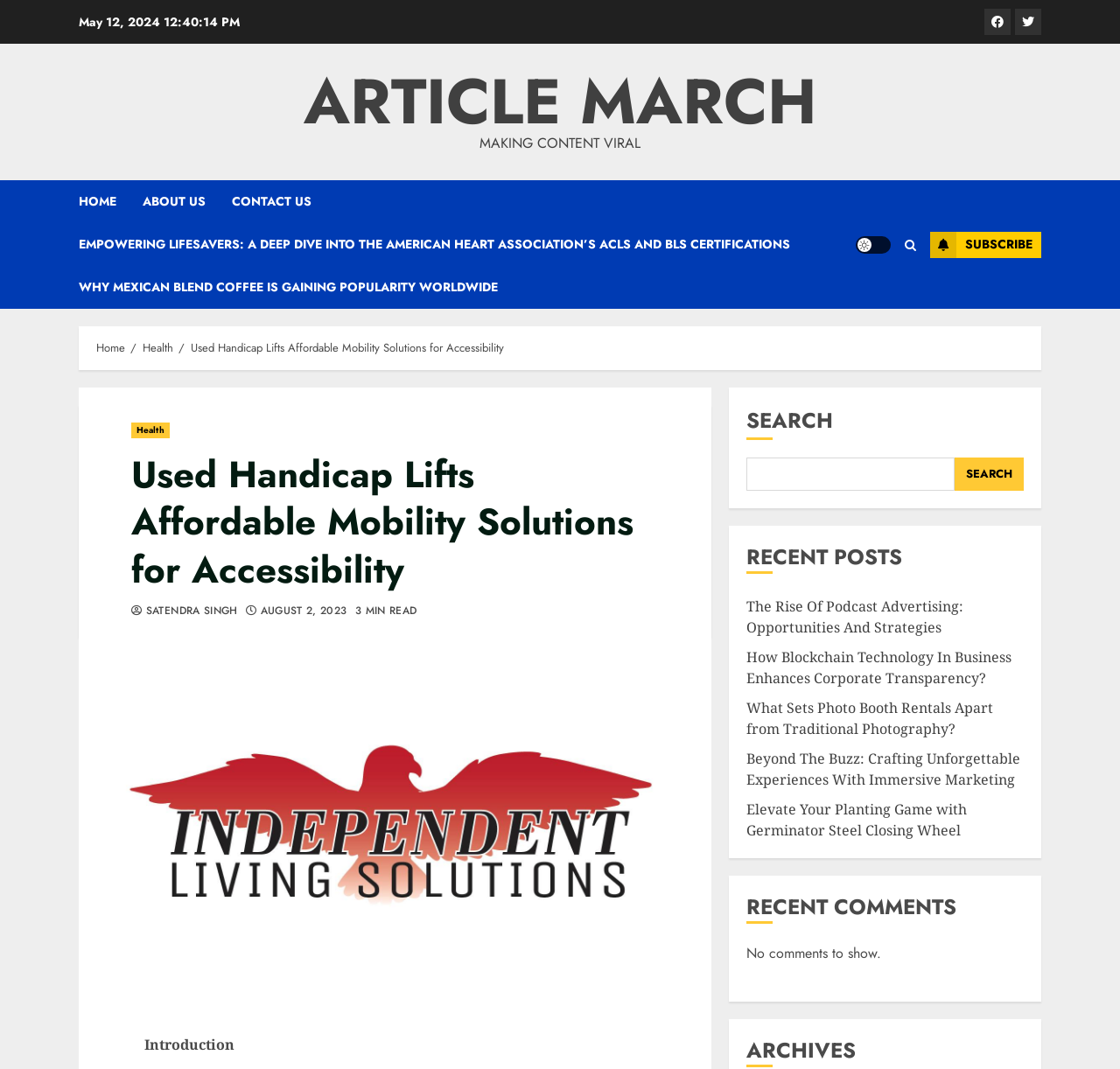Create a detailed summary of all the visual and textual information on the webpage.

This webpage is about used handicap lifts and affordable mobility solutions for individuals with mobility challenges. At the top, there is a date "May 12, 2024" and social media links to Facebook and Twitter. Below that, there are several links to articles, including "ARTICLE MARCH", "EMPOWERING LIFESAVERS", and "WHY MEXICAN BLEND COFFEE IS GAINING POPULARITY WORLDWIDE". 

On the left side, there is a navigation menu with links to "HOME", "ABOUT US", and "CONTACT US". Below that, there is a "Light/Dark Button" and a "SUBSCRIBE" button. 

In the main content area, there is a breadcrumb navigation with links to "Home", "Health", and the current page "Used Handicap Lifts Affordable Mobility Solutions for Accessibility". The main heading is "Used Handicap Lifts Affordable Mobility Solutions for Accessibility", and below that, there is an image related to independent living. 

The article has an introduction, and the content is divided into sections. There is a search bar on the right side, with a heading "RECENT POSTS" and several links to recent articles. Below that, there is a heading "RECENT COMMENTS" with a message "No comments to show." Finally, there is a heading "ARCHIVES" at the bottom.